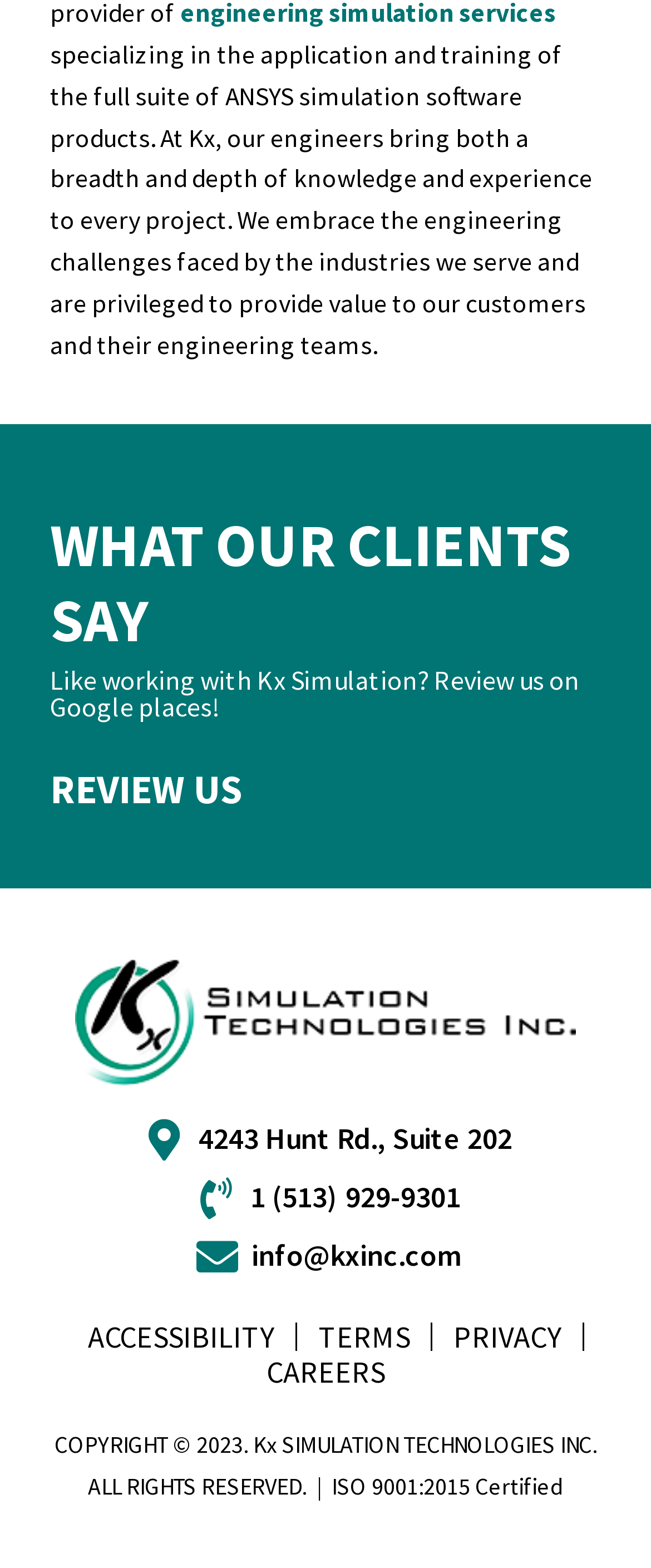Please identify the bounding box coordinates of the clickable area that will fulfill the following instruction: "Get directions to 4243 Hunt Rd., Suite 202". The coordinates should be in the format of four float numbers between 0 and 1, i.e., [left, top, right, bottom].

[0.077, 0.713, 0.923, 0.74]